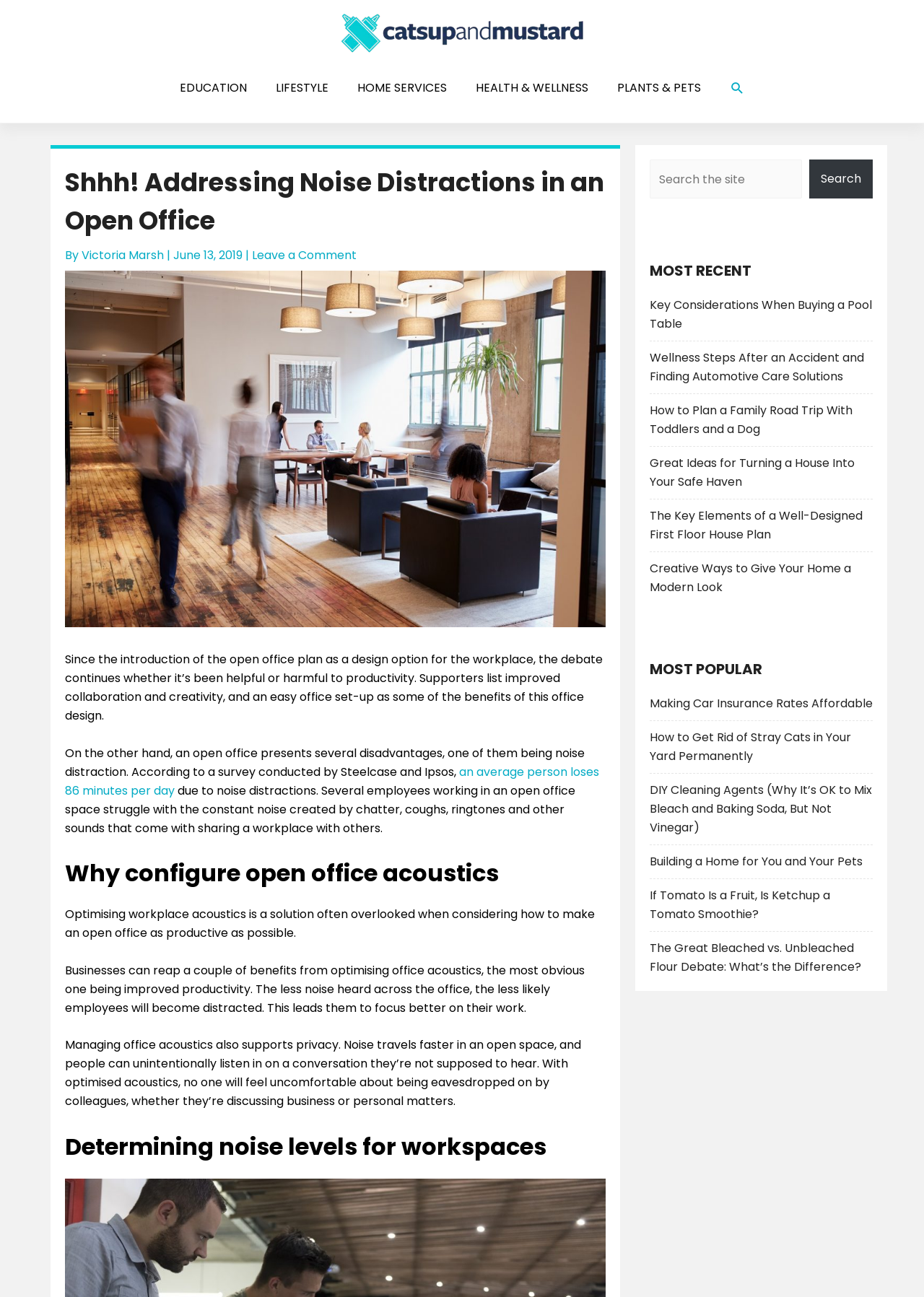How many minutes does an average person lose per day due to noise distractions?
Based on the screenshot, provide a one-word or short-phrase response.

86 minutes